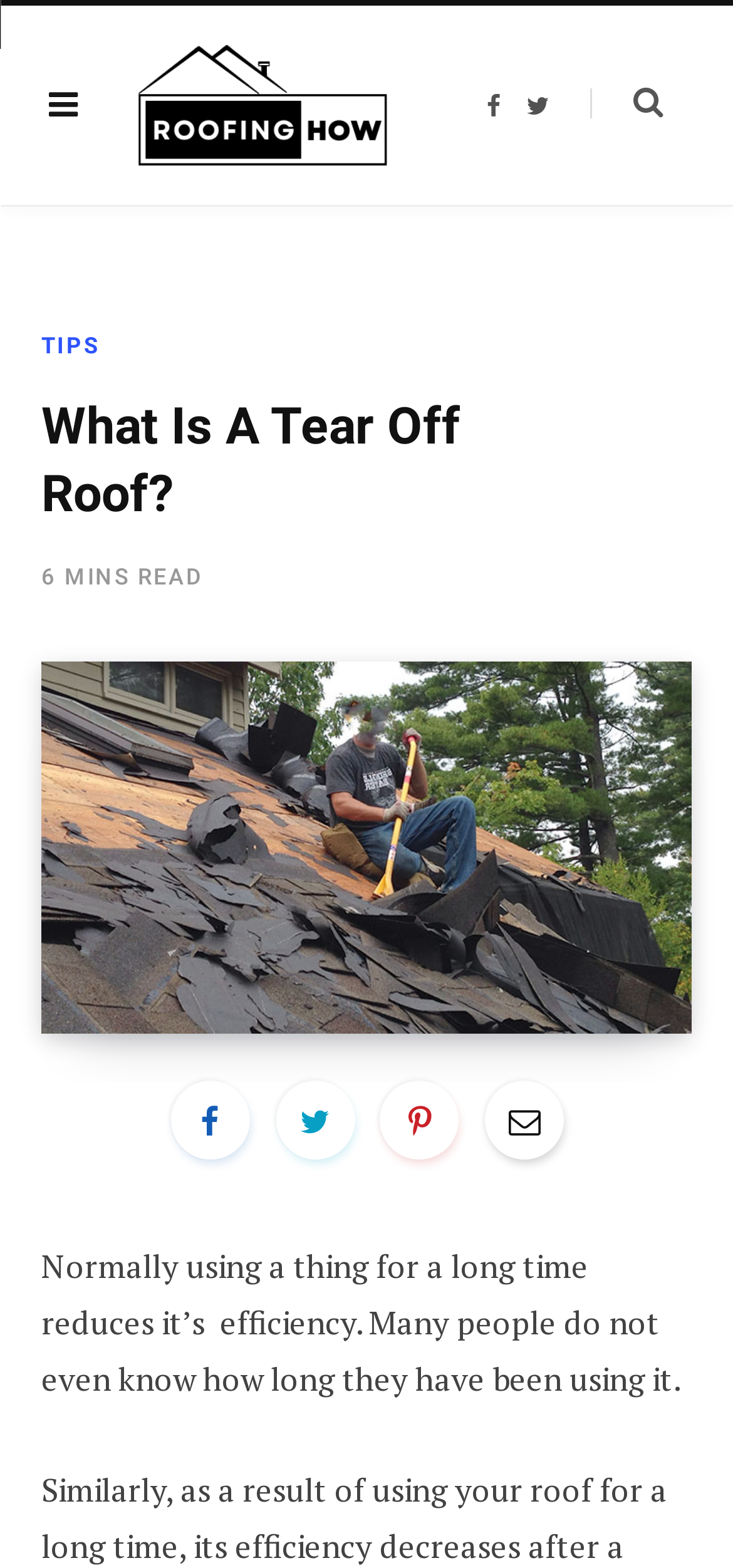Can you find the bounding box coordinates for the element to click on to achieve the instruction: "go to Facebook page"?

[0.664, 0.06, 0.682, 0.076]